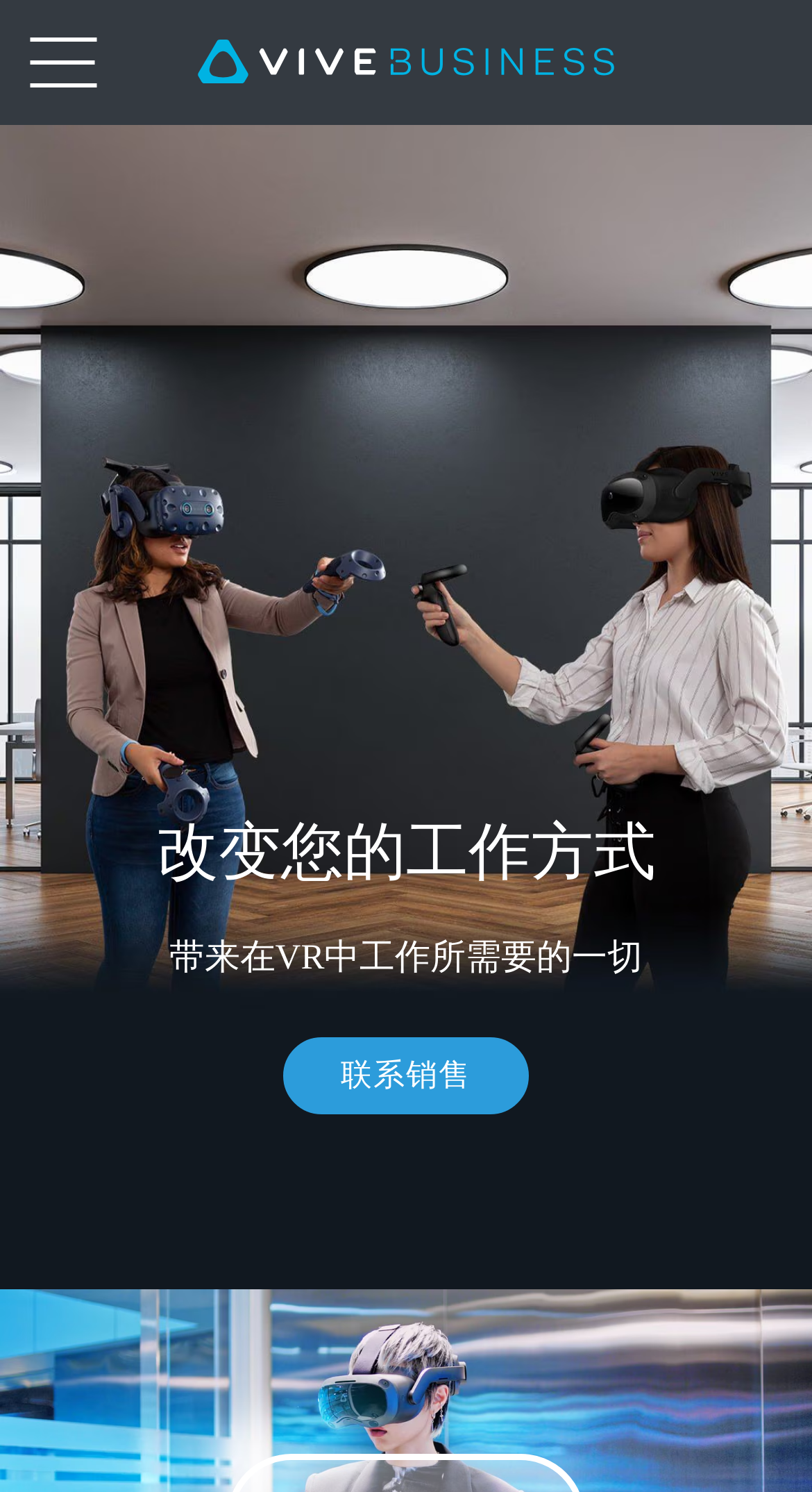Produce an extensive caption that describes everything on the webpage.

The webpage is about VIVE Business, a comprehensive VR solution for enterprises. At the top, there is a heading that displays the title "VIVE Business 中国 | 企业级 VR". Below the title, there is a button on the left side, and a link to "VIVE" on the right side. 

Further down, there is a prominent heading that reads "VIVE Business. 带来在VR中工作所需要的一切。" (which translates to "VIVE Business. Bringing everything you need to work in VR."). This heading is followed by a paragraph of text that says "改变您的工作方式" (which translates to "Change your way of working"). 

On the right side of the text, there is a link to "联系销售" (which translates to "Contact Sales"). At the bottom right corner of the page, there is an image.